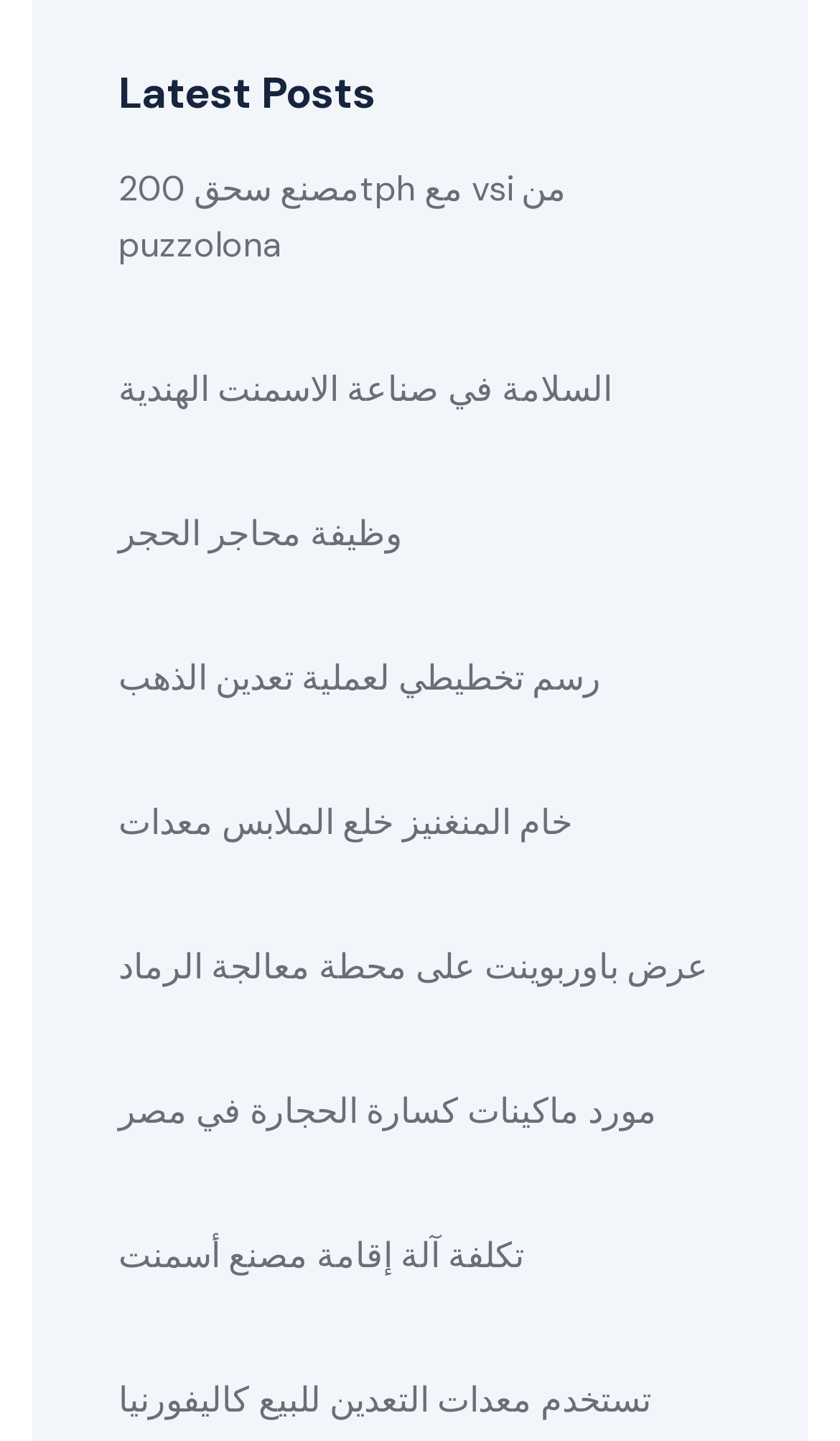Locate the bounding box coordinates of the element that should be clicked to fulfill the instruction: "explore وظيفة محاجر الحجر".

[0.141, 0.351, 0.479, 0.39]